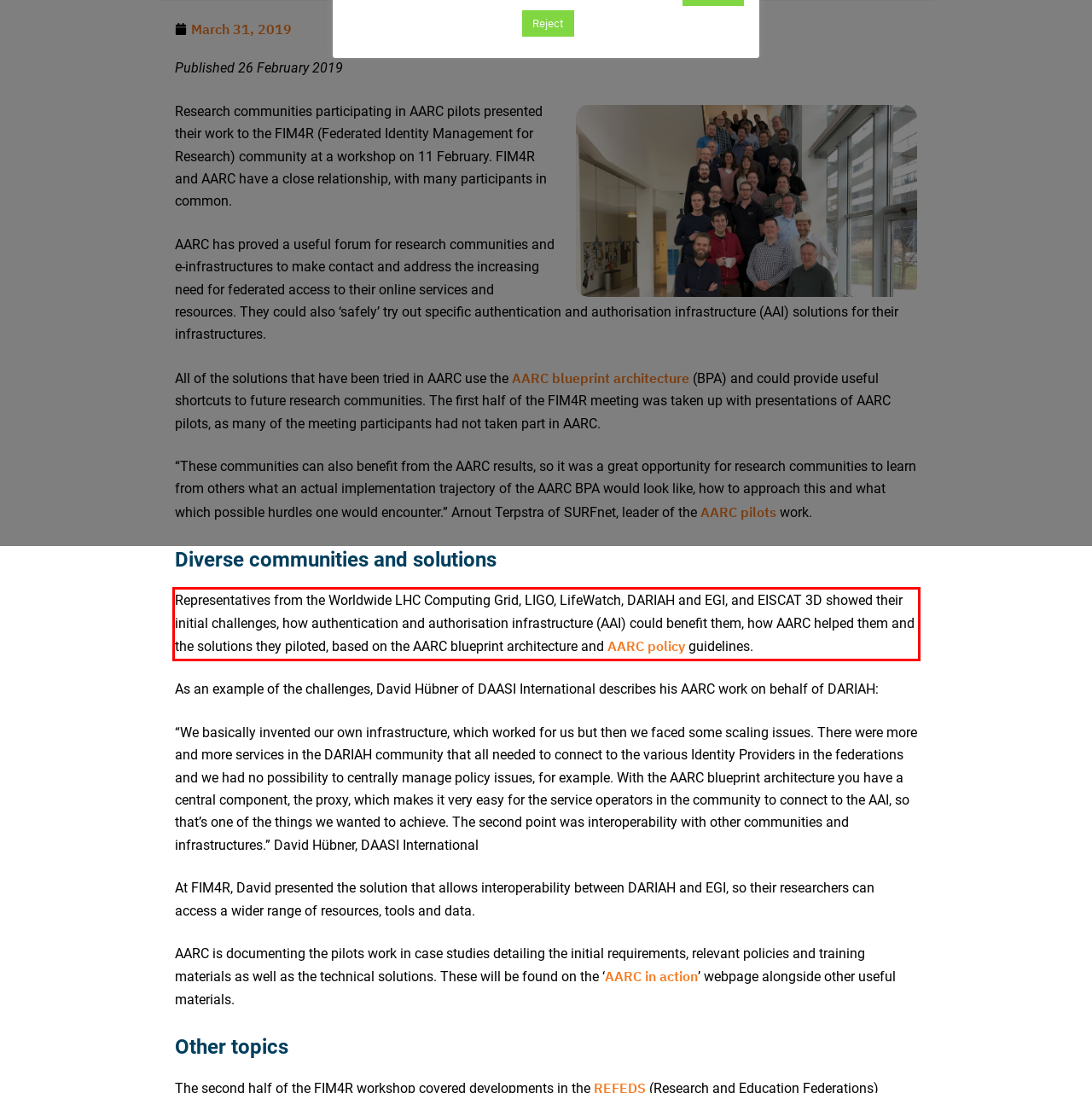Analyze the webpage screenshot and use OCR to recognize the text content in the red bounding box.

Representatives from the Worldwide LHC Computing Grid, LIGO, LifeWatch, DARIAH and EGI, and EISCAT 3D showed their initial challenges, how authentication and authorisation infrastructure (AAI) could benefit them, how AARC helped them and the solutions they piloted, based on the AARC blueprint architecture and AARC policy guidelines.